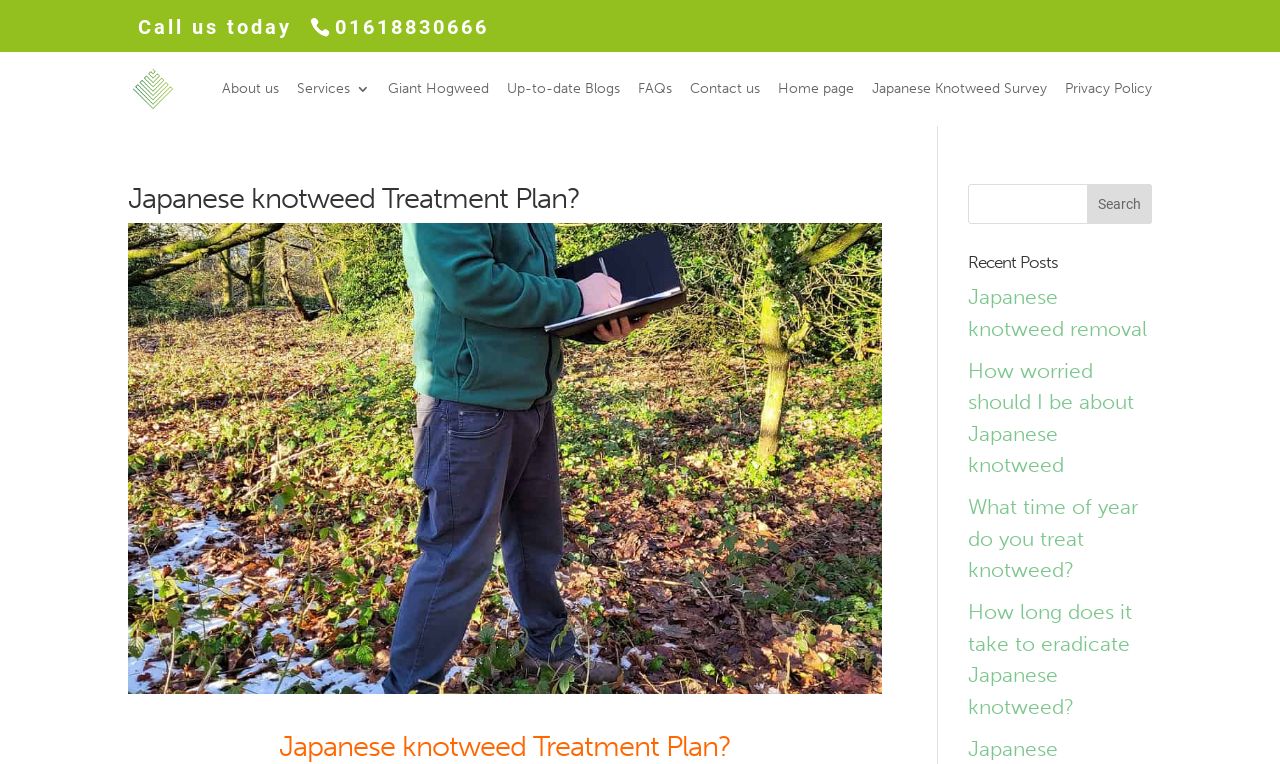Locate the bounding box coordinates of the element you need to click to accomplish the task described by this instruction: "Check the Sitemap".

None